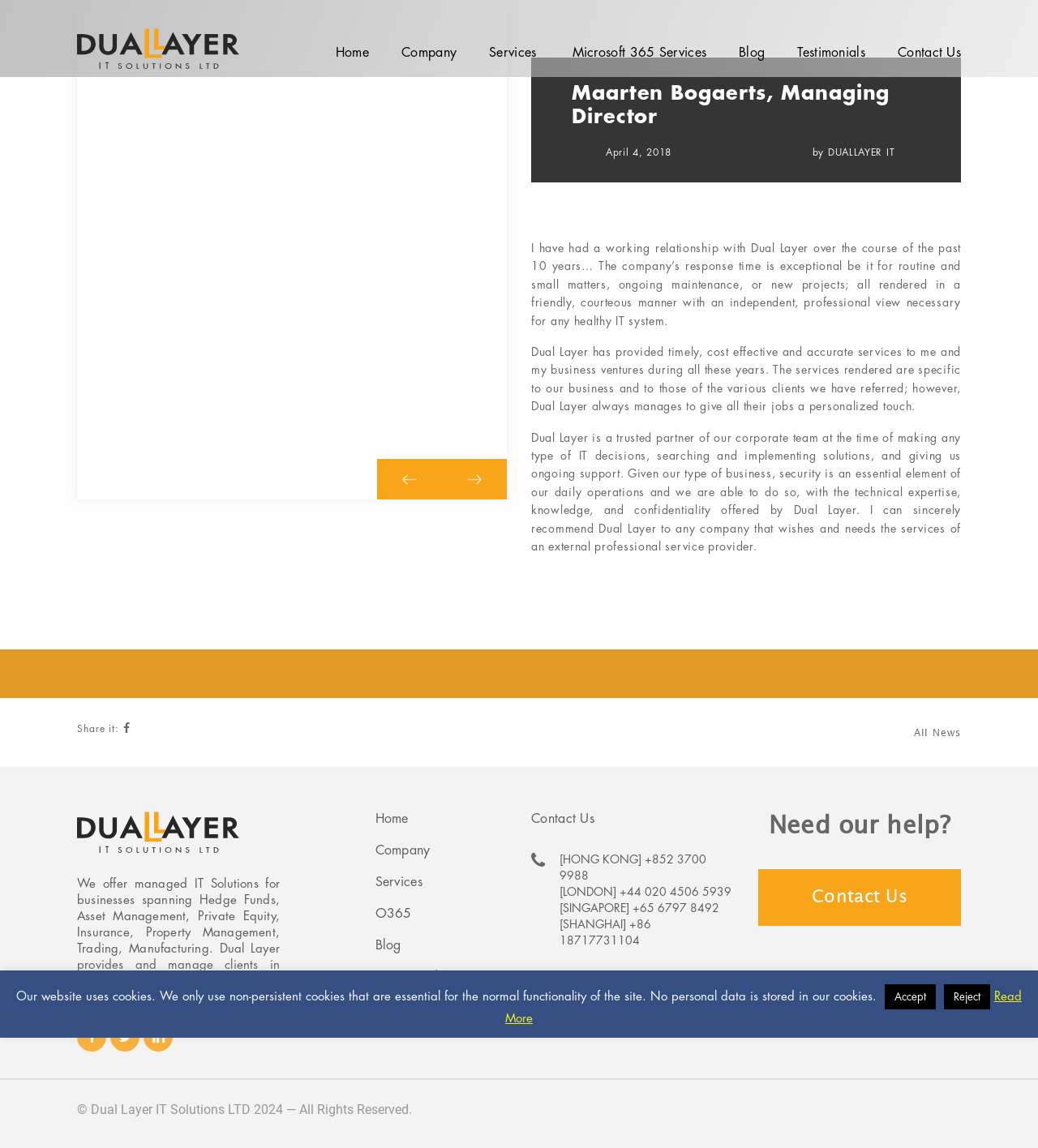Analyze the image and answer the question with as much detail as possible: 
What is the company name of the logo?

I found the company name by looking at the logo element, which has a link with the text 'Dual Layer IT - Logo Dual Layer IT Solutions LTD'. This suggests that the logo belongs to Dual Layer IT.